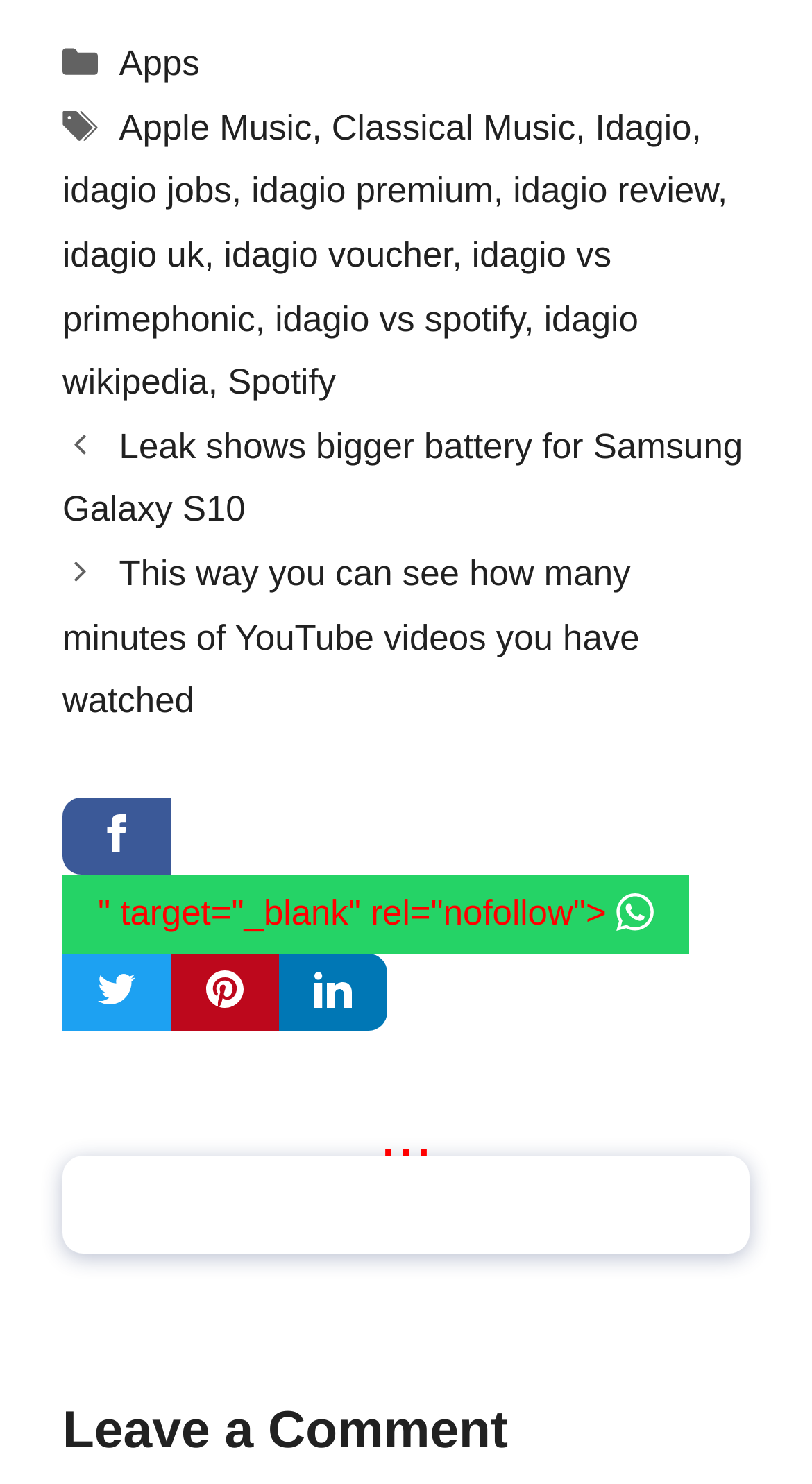Please identify the bounding box coordinates of the element I need to click to follow this instruction: "Click the link to view 西安全城中高端海选制服情景油墨会所KB自带工作室外围上门".

None